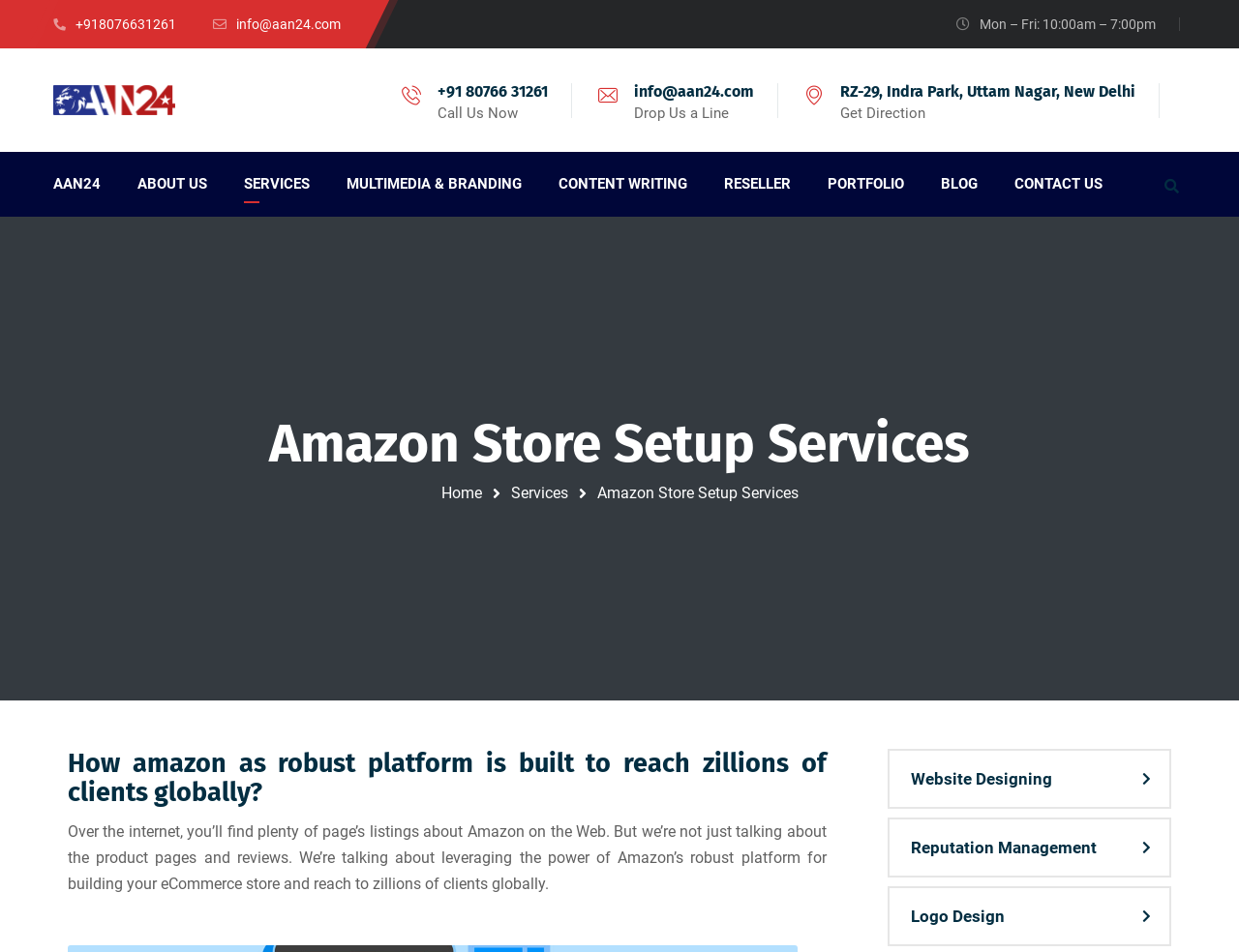What is the phone number to call for Amazon Store Setup Services?
Provide a thorough and detailed answer to the question.

I found the phone number by looking at the top-right corner of the webpage, where there is a link with the phone icon and the number +918076631261.